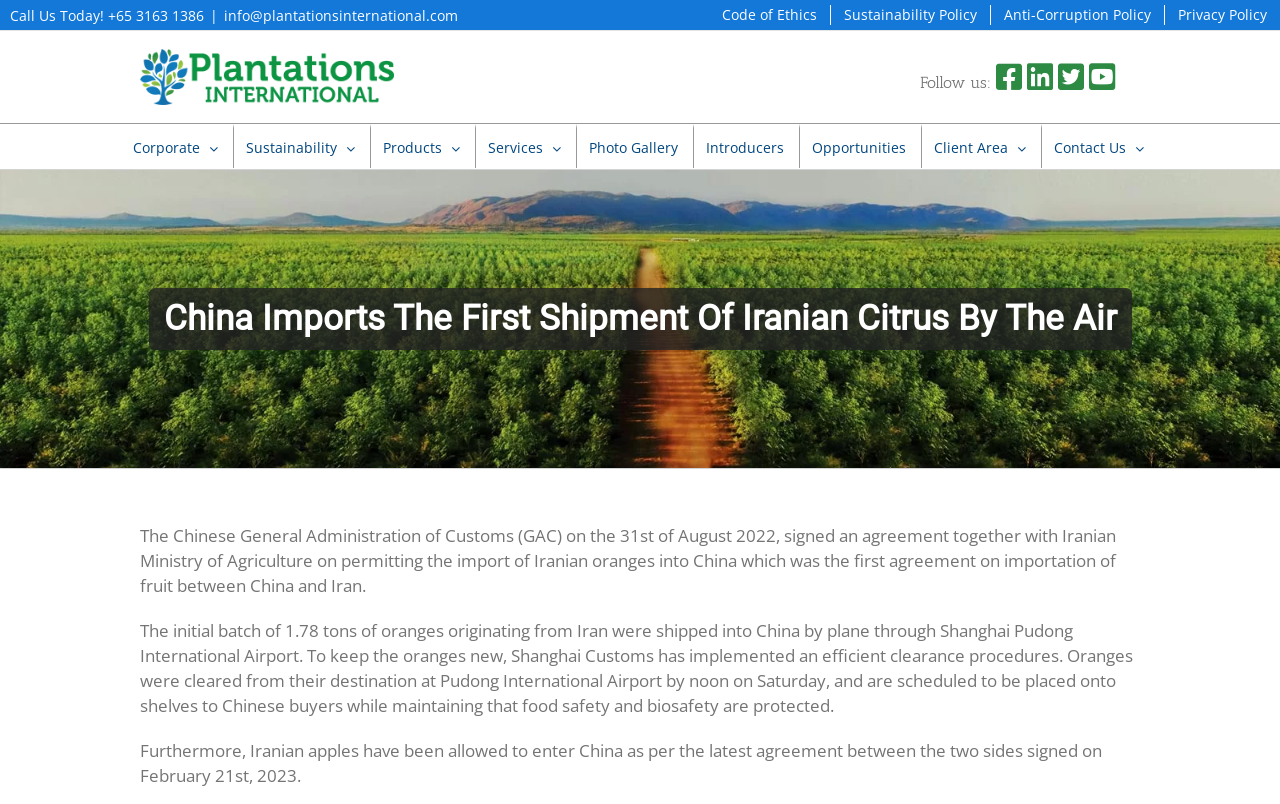Offer a meticulous caption that includes all visible features of the webpage.

The webpage is about China importing the first shipment of Iranian citrus fruits by air. At the top left corner, there is a logo of Plantations International, accompanied by a navigation menu with links to various pages, including Corporate, Sustainability, Products, and Contact Us. Below the logo, there is a secondary navigation menu with links to Code of Ethics, Sustainability Policy, Anti-Corruption Policy, and Privacy Policy.

On the top right corner, there is a call-to-action section with a phone number and an email address. Next to it, there is a social media section with links to various platforms.

The main content of the webpage is divided into three paragraphs. The first paragraph explains that the Chinese General Administration of Customs signed an agreement with the Iranian Ministry of Agriculture to permit the import of Iranian oranges into China. The second paragraph describes the initial batch of oranges shipped into China by plane through Shanghai Pudong International Airport and the efficient clearance procedures implemented by Shanghai Customs. The third paragraph mentions that Iranian apples have also been allowed to enter China as per the latest agreement between the two sides signed on February 21st, 2023.

Throughout the webpage, there are a total of 14 links, including navigation menus, social media links, and a logo link. There is one image on the webpage, which is the Plantations International logo.